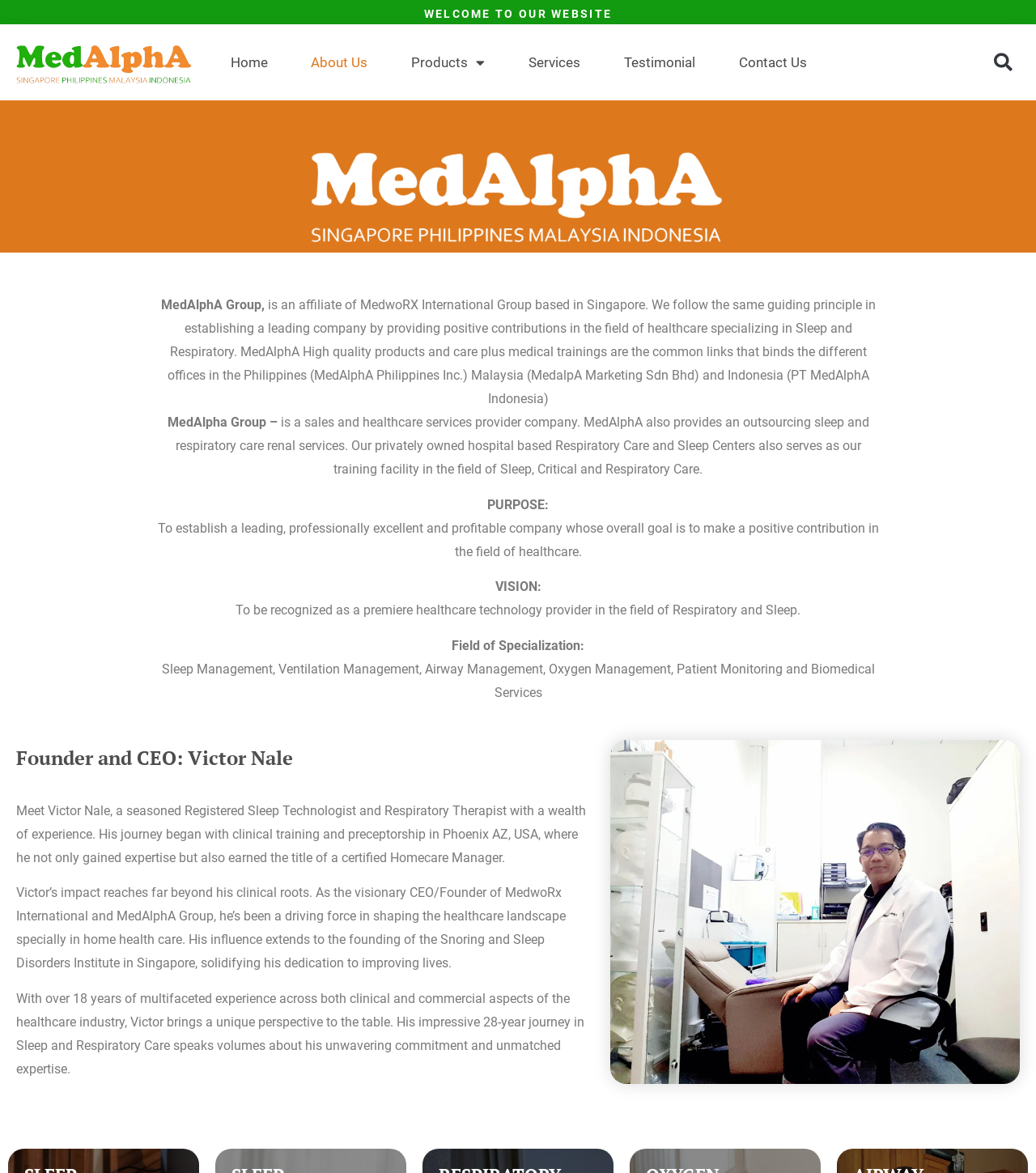Summarize the webpage with intricate details.

The webpage is about MedAlphA, a healthcare company. At the top, there is a large heading that reads "WELCOME TO OUR WEBSITE". Below this heading, there is a navigation menu with links to different sections of the website, including "Home", "About Us", "Products", "Services", "Testimonial", and "Contact Us". The navigation menu is followed by a search bar with a "Search" button.

On the left side of the page, there is a section that provides an overview of MedAlphA Group. It starts with a brief introduction to the company, stating that it is an affiliate of MedwoRX International Group based in Singapore. The text then describes the company's mission and values, including providing high-quality products and care, as well as medical trainings.

Below this section, there are three paragraphs that provide more information about MedAlphA Group. The first paragraph describes the company as a sales and healthcare services provider, and mentions its outsourcing sleep and respiratory care renal services. The second paragraph outlines the company's purpose, which is to establish a leading and profitable company that makes a positive contribution in the field of healthcare. The third paragraph describes the company's vision, which is to be recognized as a premiere healthcare technology provider in the field of Respiratory and Sleep.

On the right side of the page, there is a section that highlights the company's field of specialization, which includes Sleep Management, Ventilation Management, Airway Management, Oxygen Management, Patient Monitoring, and Biomedical Services.

At the bottom of the page, there is a section dedicated to the company's Founder and CEO, Victor Nale. It includes a heading with his name, followed by three paragraphs that describe his background and experience as a Registered Sleep Technologist and Respiratory Therapist. The text highlights his achievements, including his clinical training and preceptorship in Phoenix AZ, USA, and his role as the visionary CEO/Founder of MedwoRx International and MedAlphA Group.